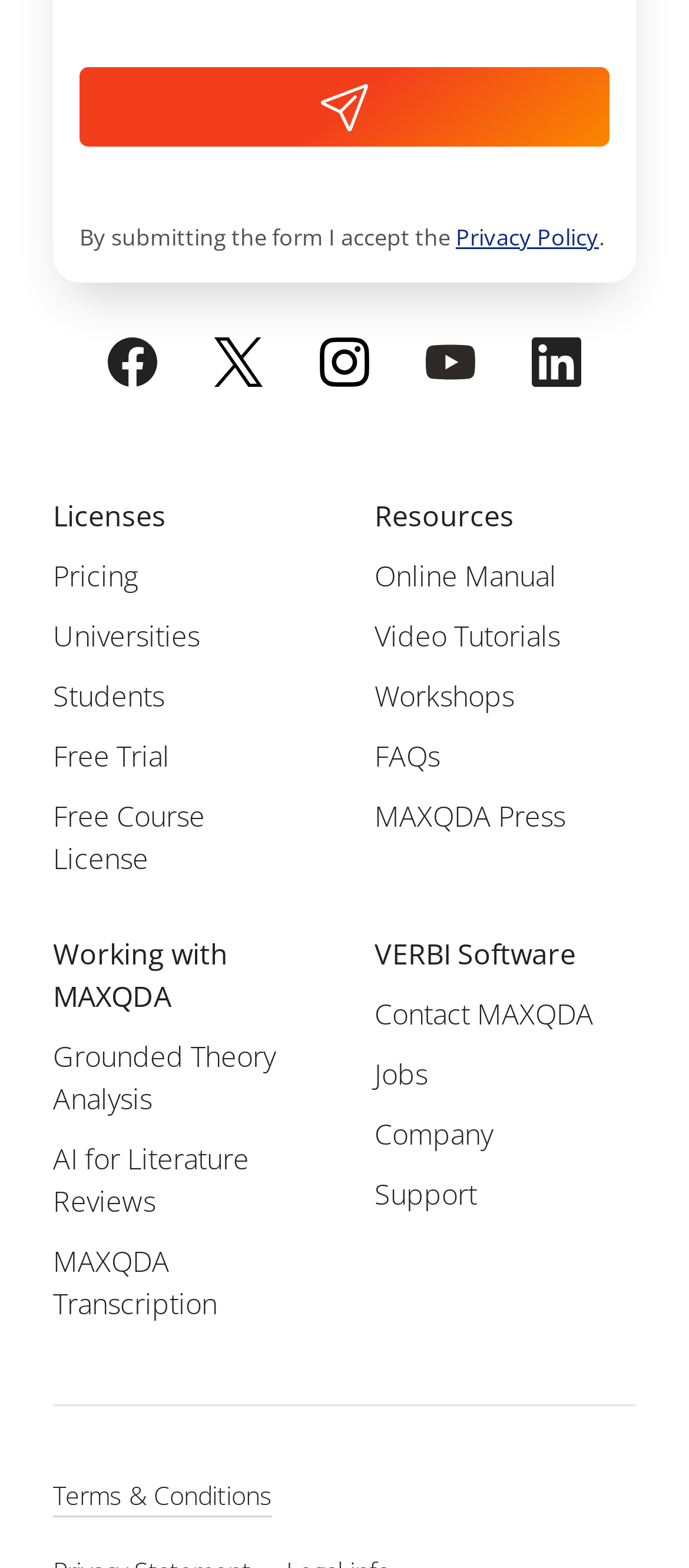What is the policy related to the newsletter submission?
Please elaborate on the answer to the question with detailed information.

The text 'By submitting the form I accept the Privacy Policy' suggests that submitting the newsletter form implies acceptance of MAXQDA's Privacy Policy, which is likely related to the handling and use of personal data.